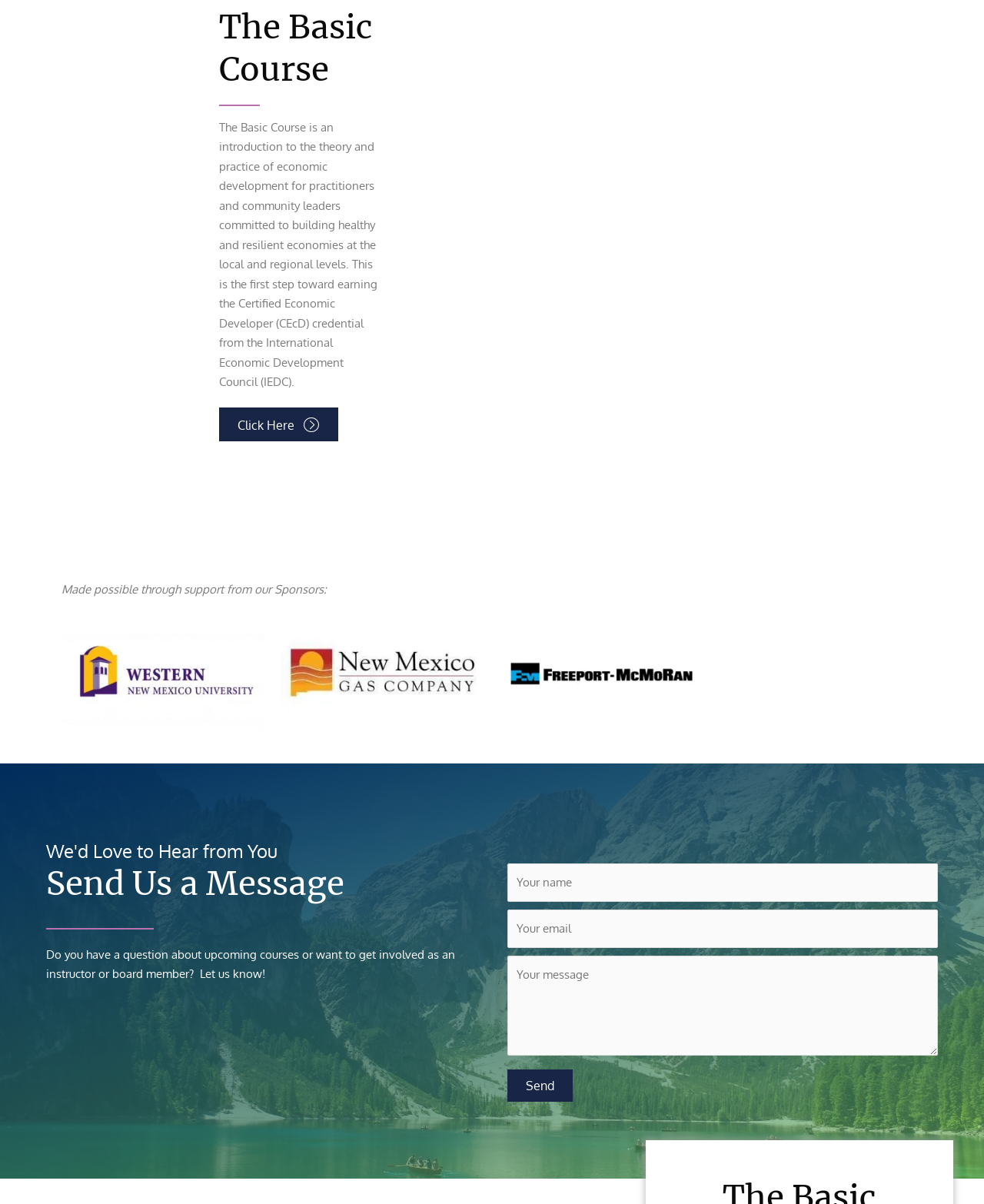Reply to the question with a brief word or phrase: What is the name of the course?

The Basic Course